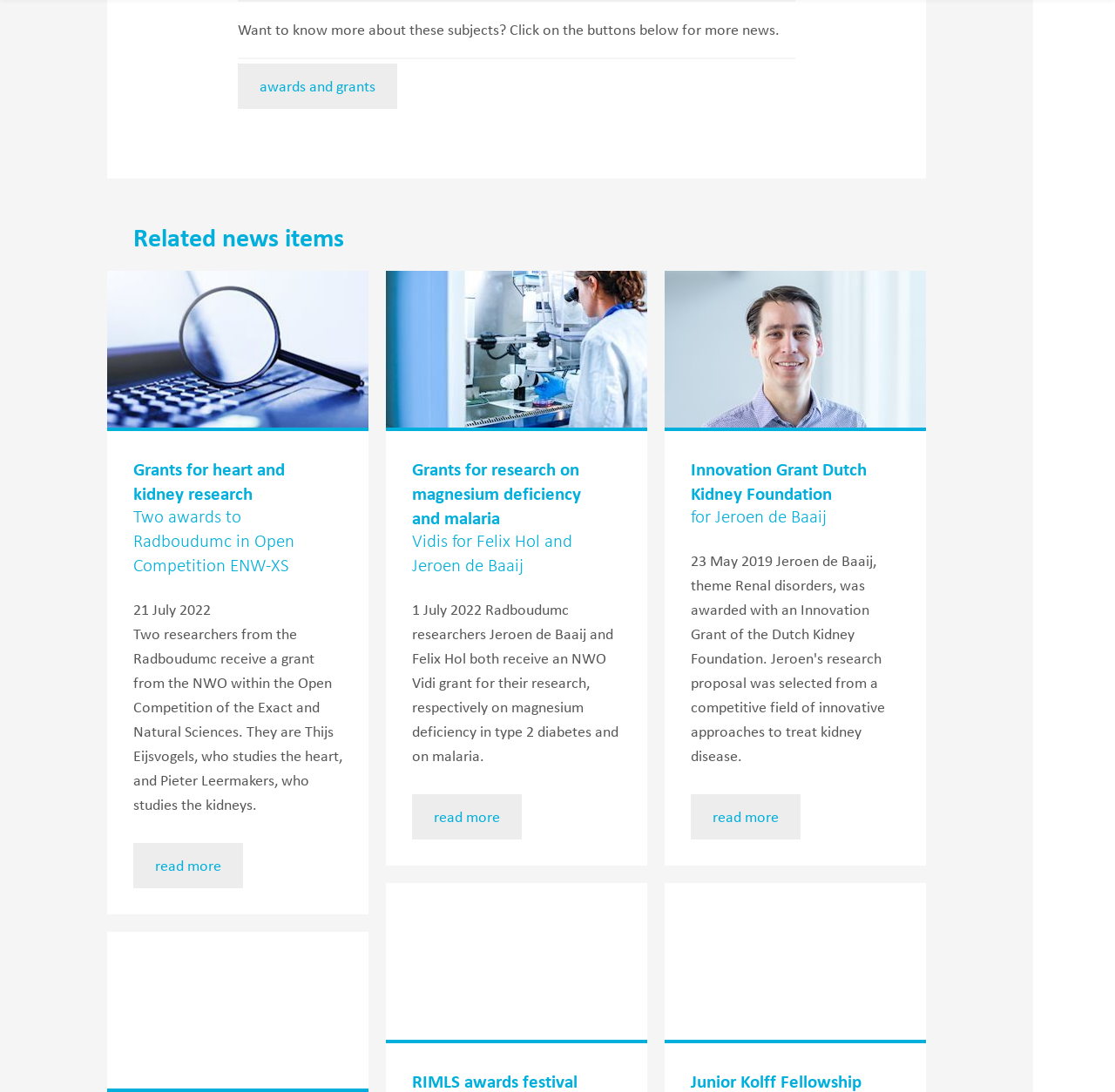Extract the bounding box for the UI element that matches this description: "read more".

[0.62, 0.727, 0.718, 0.769]